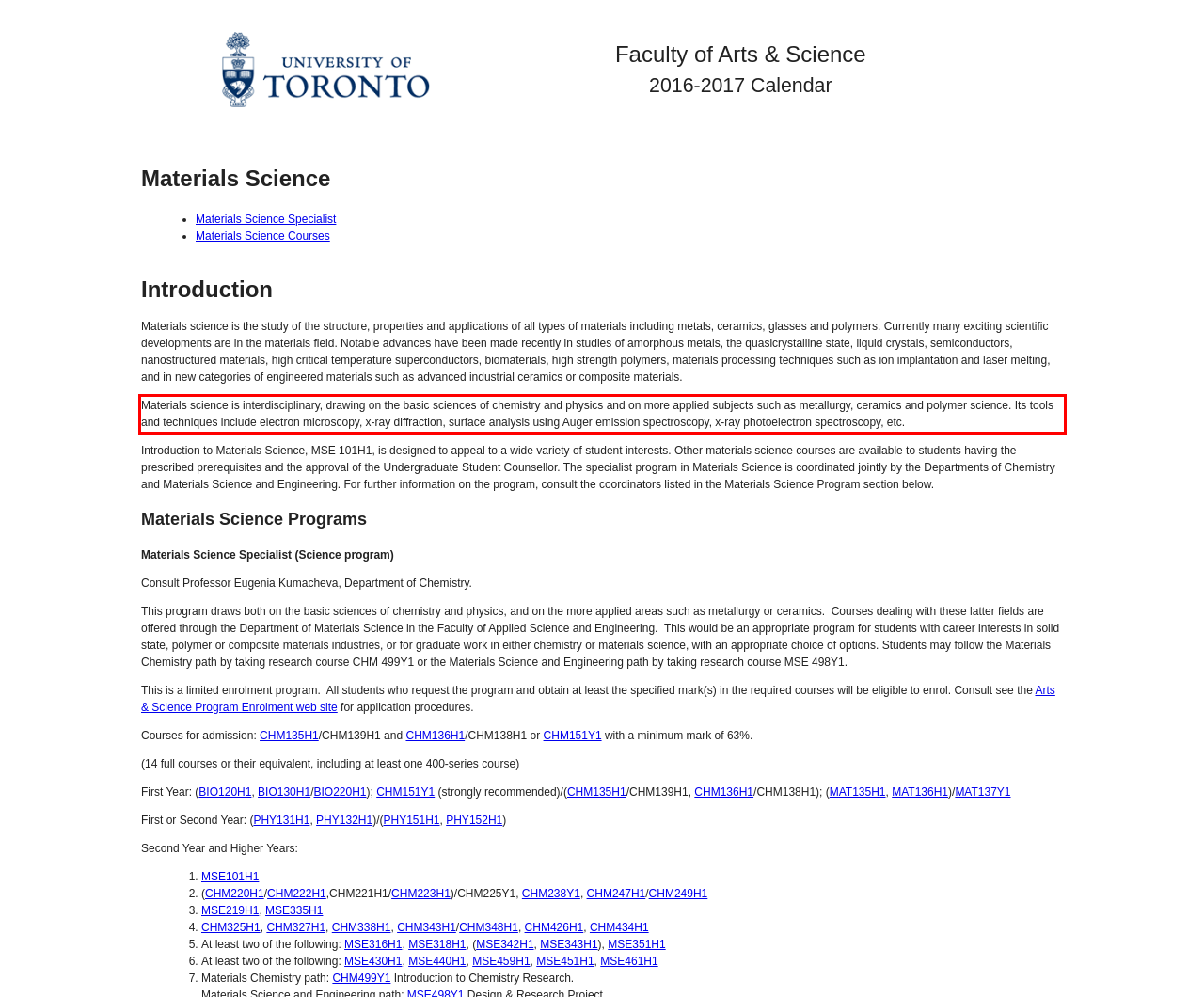Please take the screenshot of the webpage, find the red bounding box, and generate the text content that is within this red bounding box.

Materials science is interdisciplinary, drawing on the basic sciences of chemistry and physics and on more applied subjects such as metallurgy, ceramics and polymer science. Its tools and techniques include electron microscopy, x-ray diffraction, surface analysis using Auger emission spectroscopy, x-ray photoelectron spectroscopy, etc.